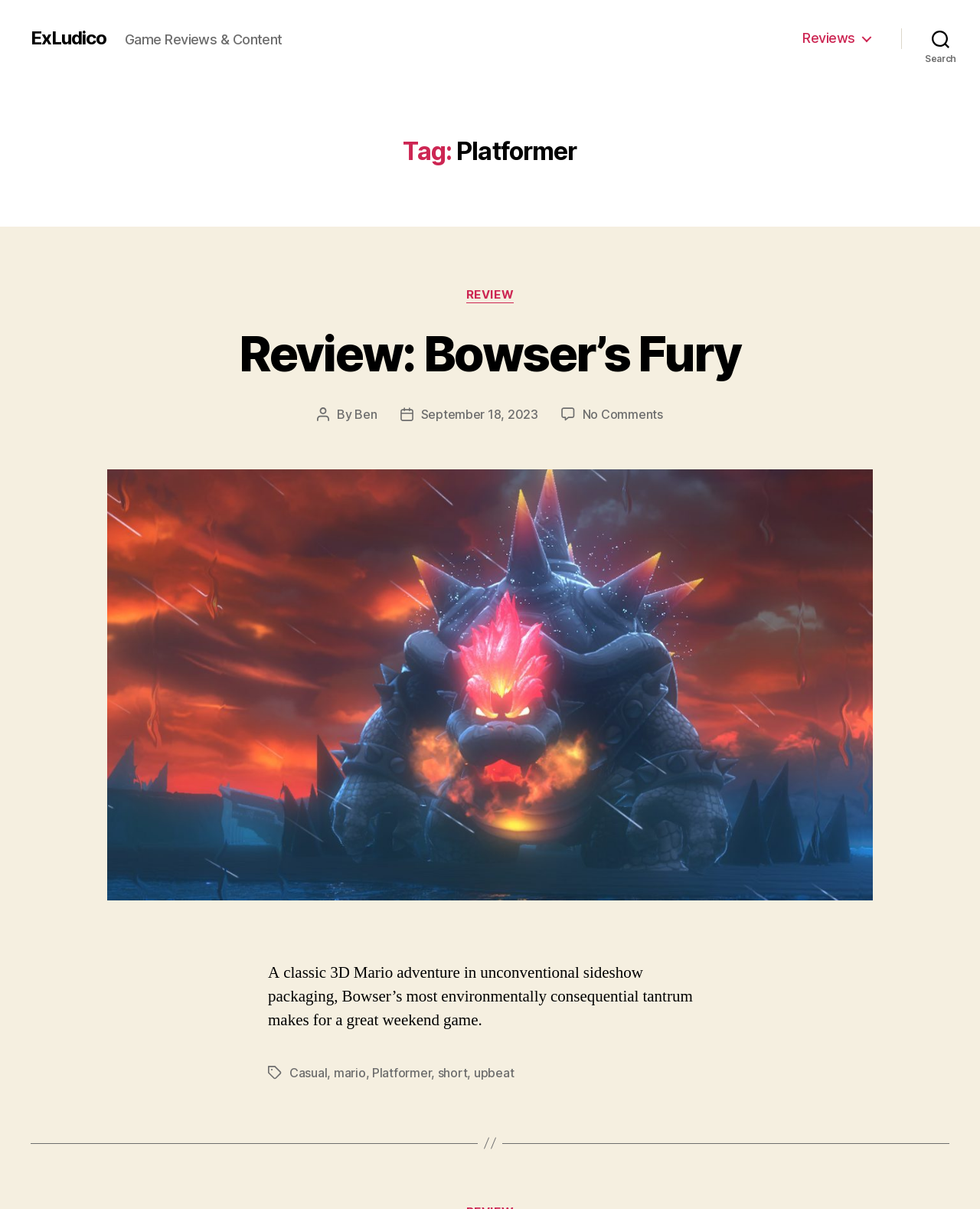Is there a search function on the webpage?
Refer to the screenshot and respond with a concise word or phrase.

Yes